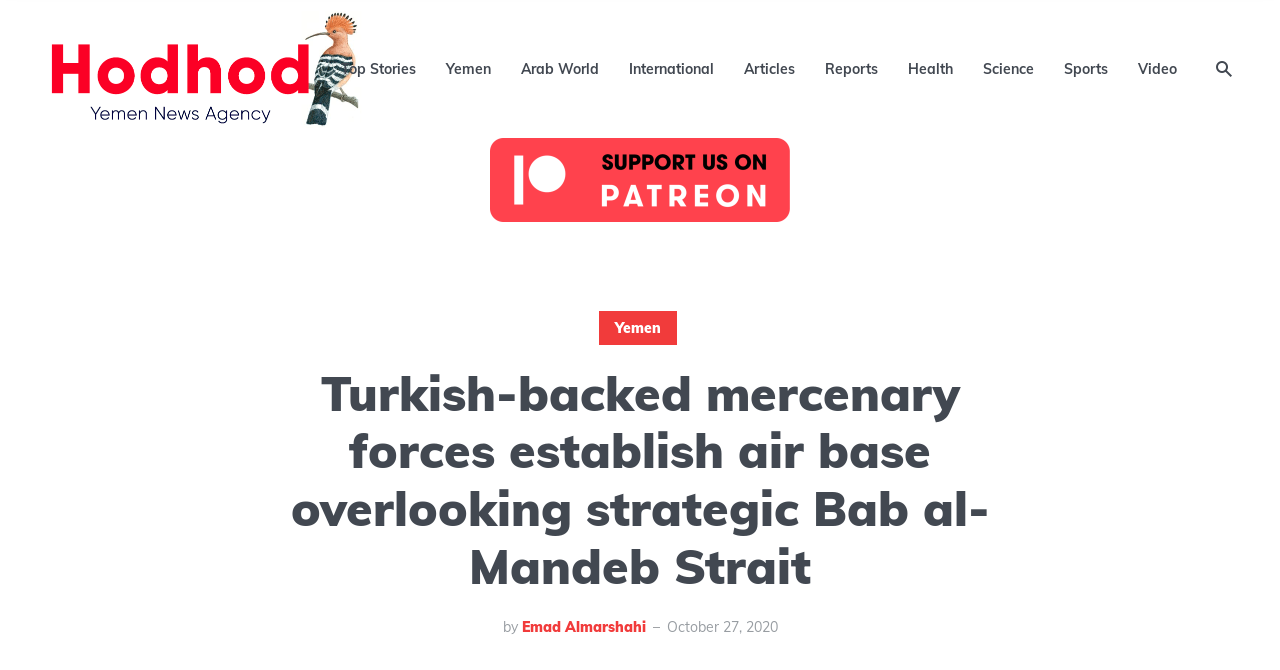Using the format (top-left x, top-left y, bottom-right x, bottom-right y), and given the element description, identify the bounding box coordinates within the screenshot: Video

[0.889, 0.066, 0.92, 0.14]